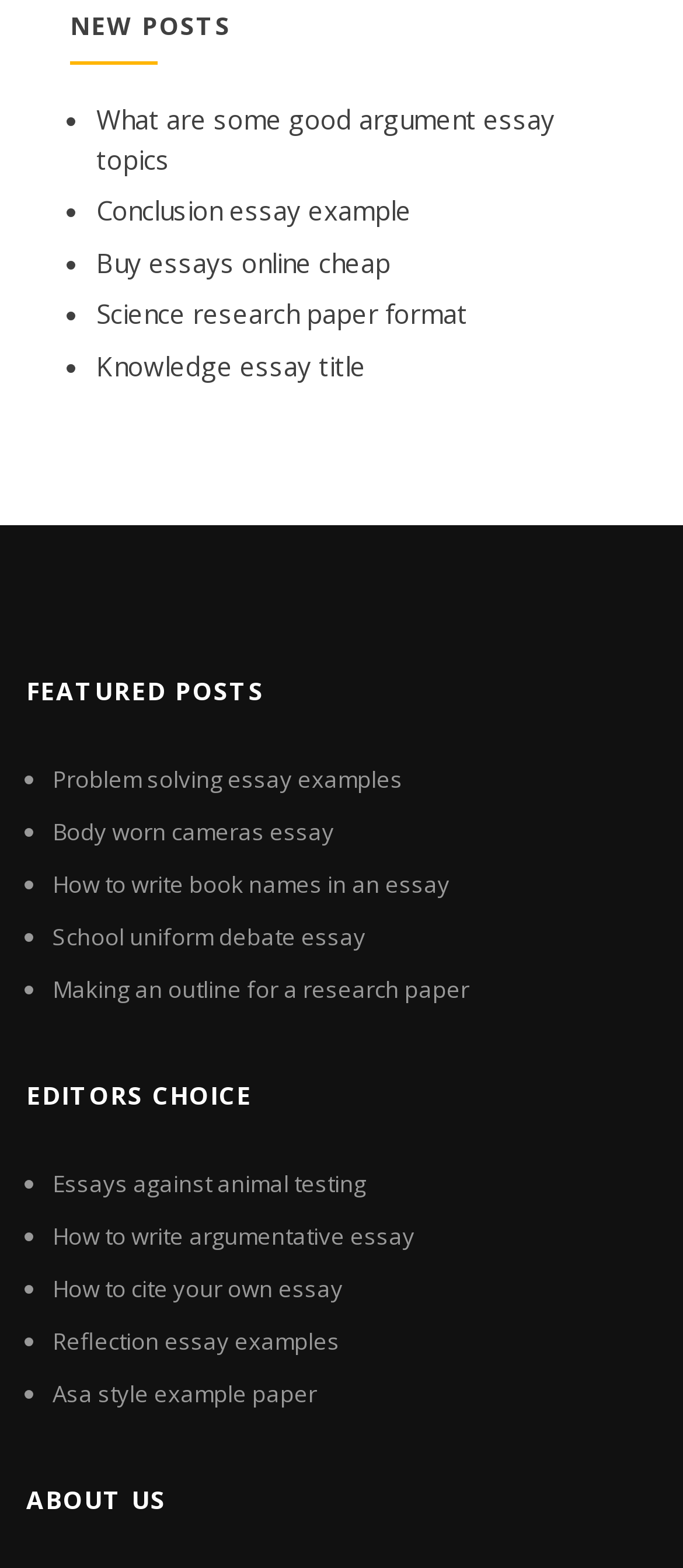Please identify the bounding box coordinates of the element I need to click to follow this instruction: "View what are some good argument essay topics".

[0.141, 0.065, 0.813, 0.113]